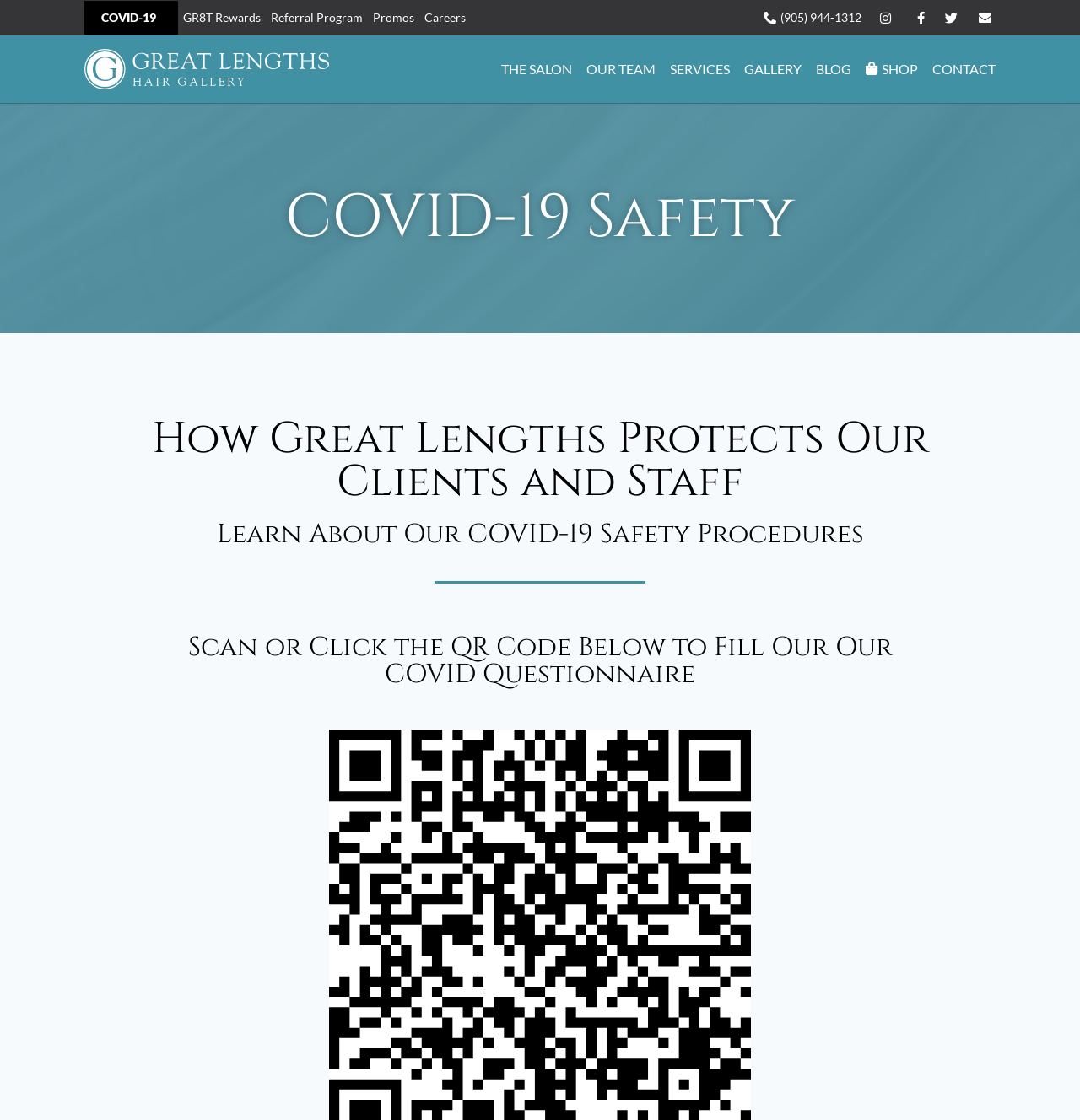Pinpoint the bounding box coordinates of the element to be clicked to execute the instruction: "Call (905) 944-1312".

[0.704, 0.004, 0.798, 0.027]